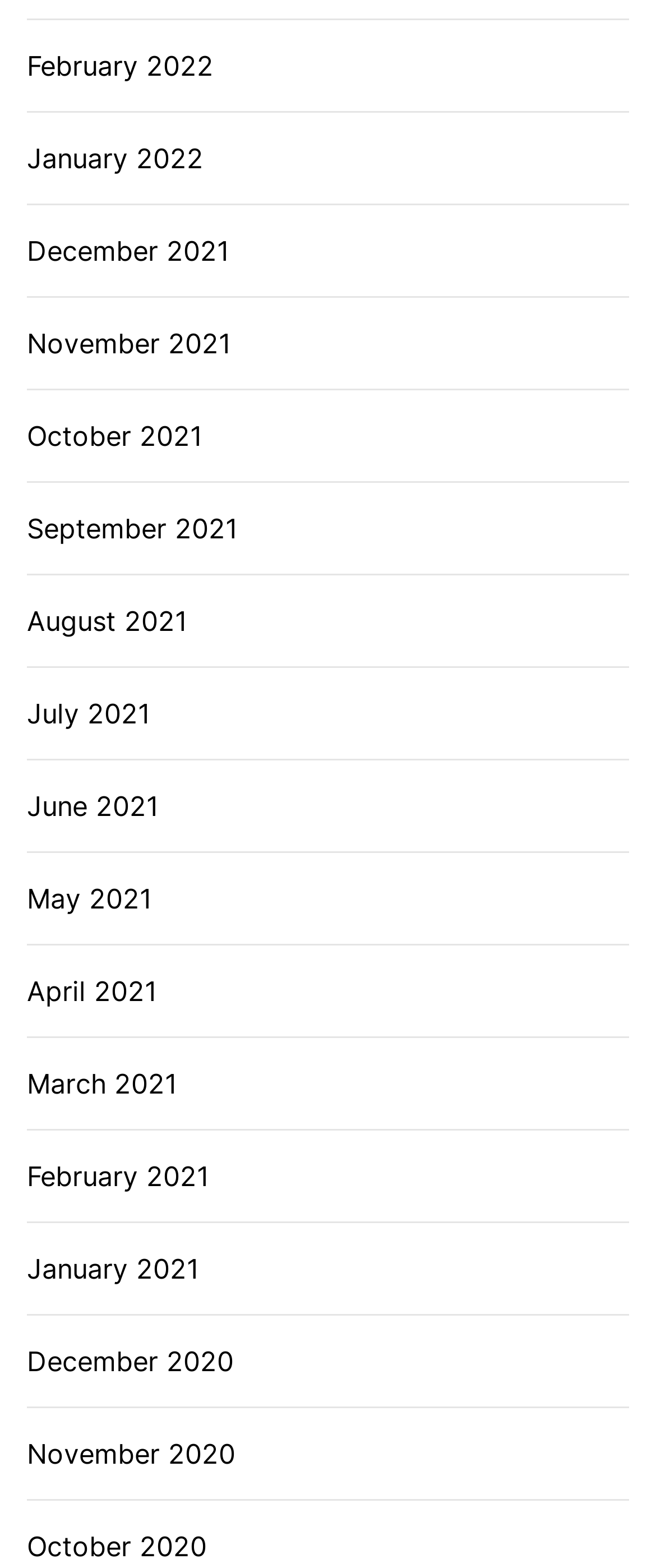Locate the bounding box coordinates of the element that should be clicked to execute the following instruction: "view October 2021".

[0.041, 0.265, 0.308, 0.29]